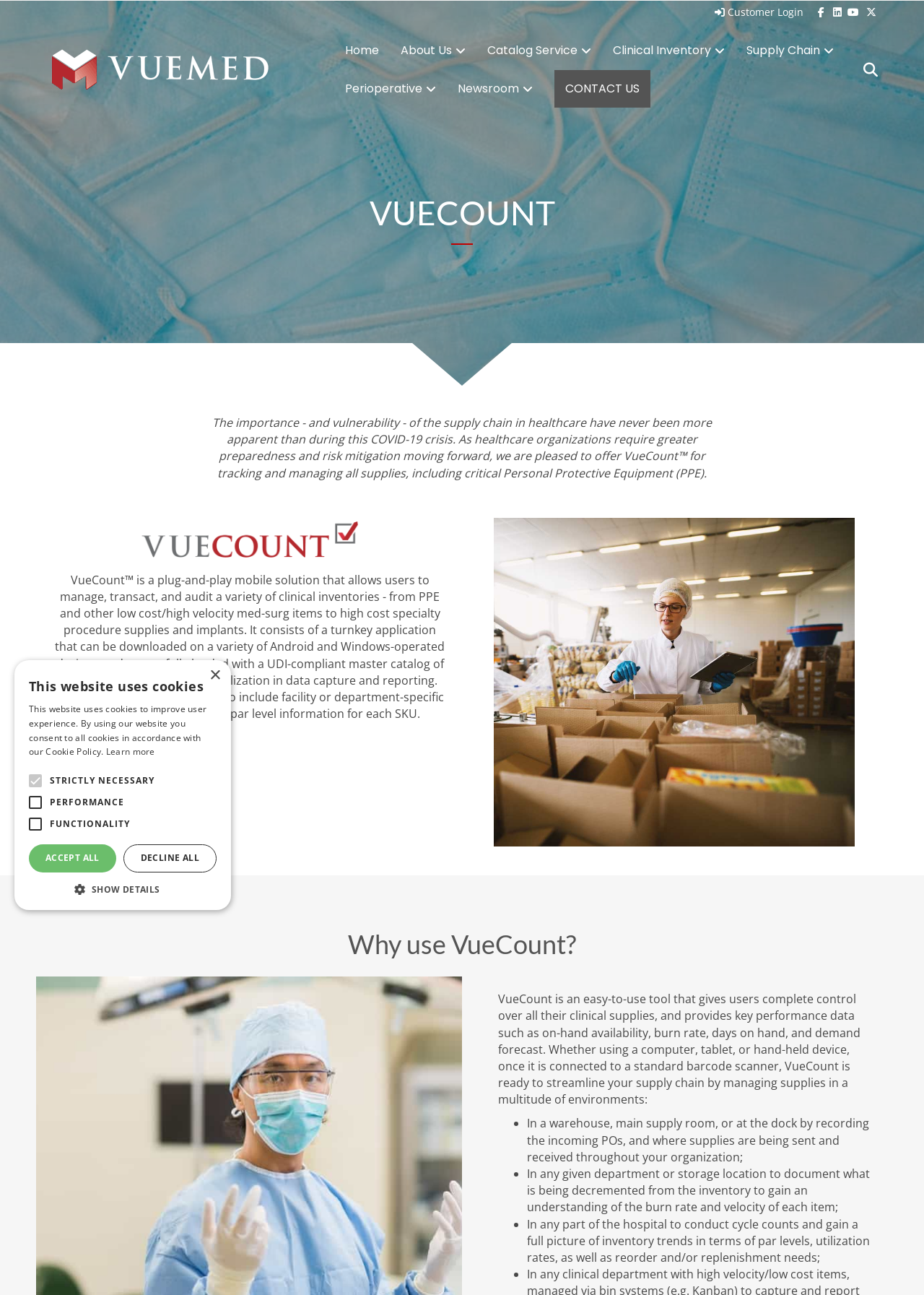Locate the bounding box coordinates of the clickable area needed to fulfill the instruction: "Share on LinkedIn".

None